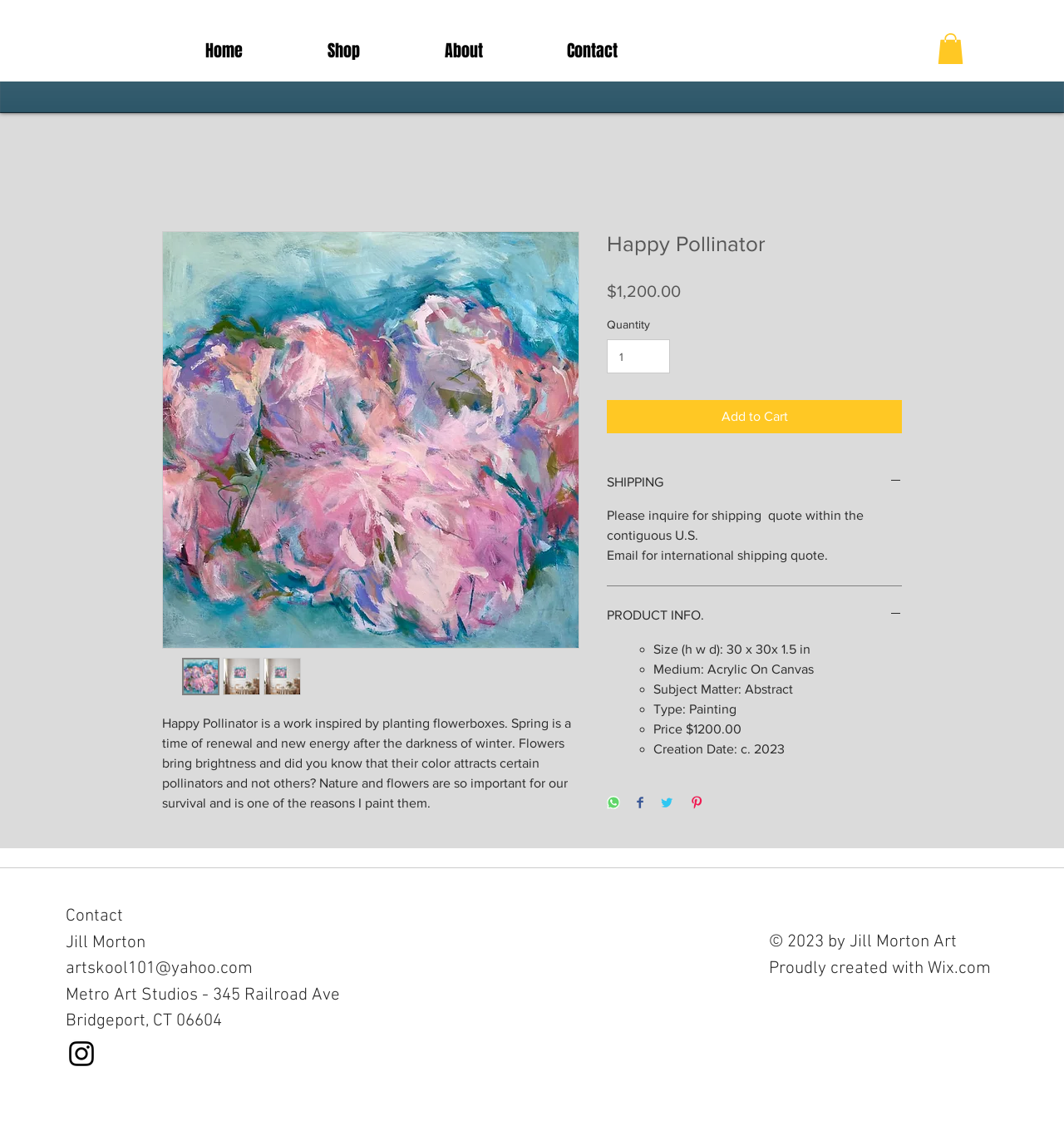Identify the bounding box coordinates of the area that should be clicked in order to complete the given instruction: "Click the 'About' link". The bounding box coordinates should be four float numbers between 0 and 1, i.e., [left, top, right, bottom].

[0.35, 0.026, 0.466, 0.063]